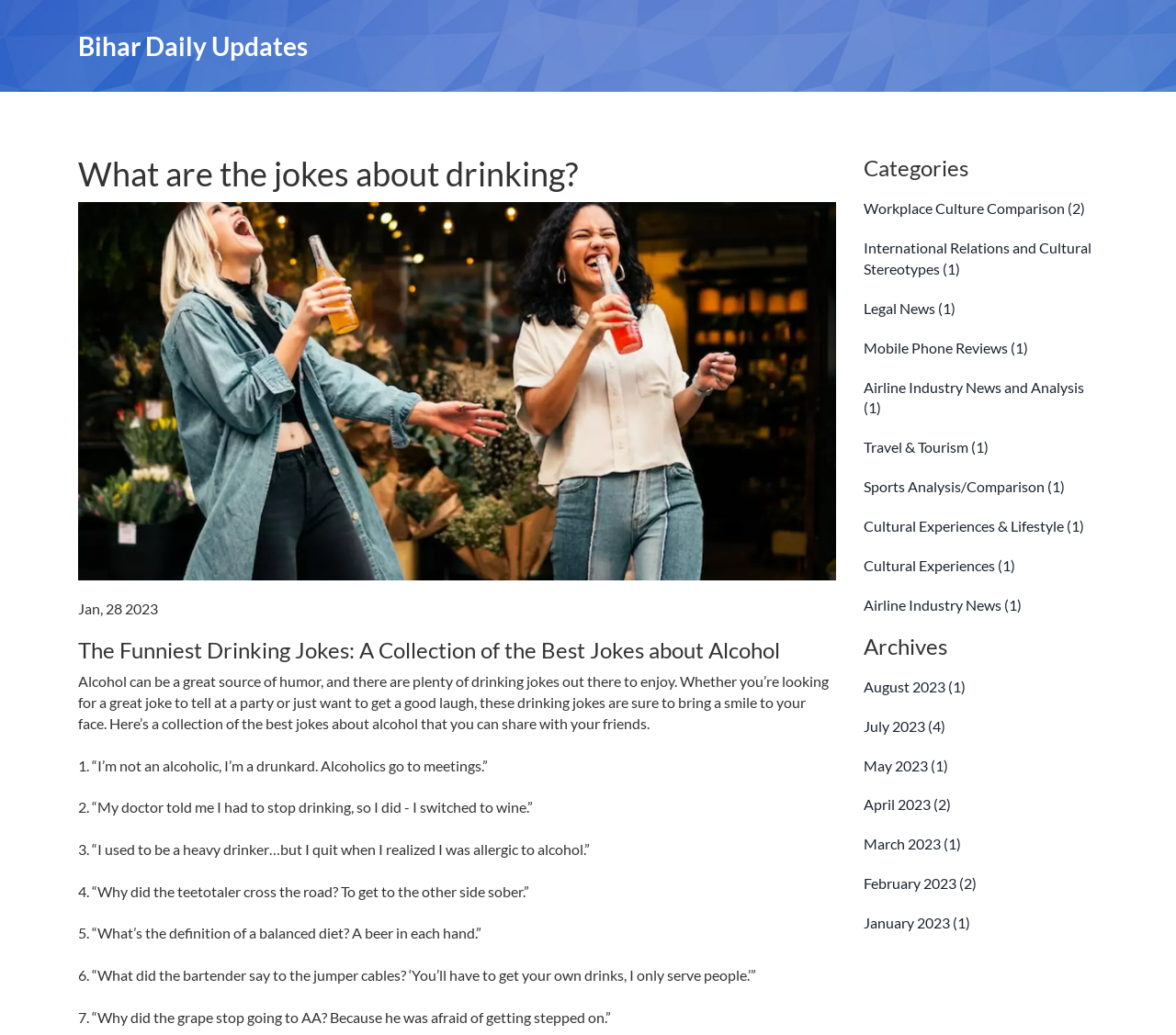How many drinking jokes are listed?
Using the visual information, respond with a single word or phrase.

7